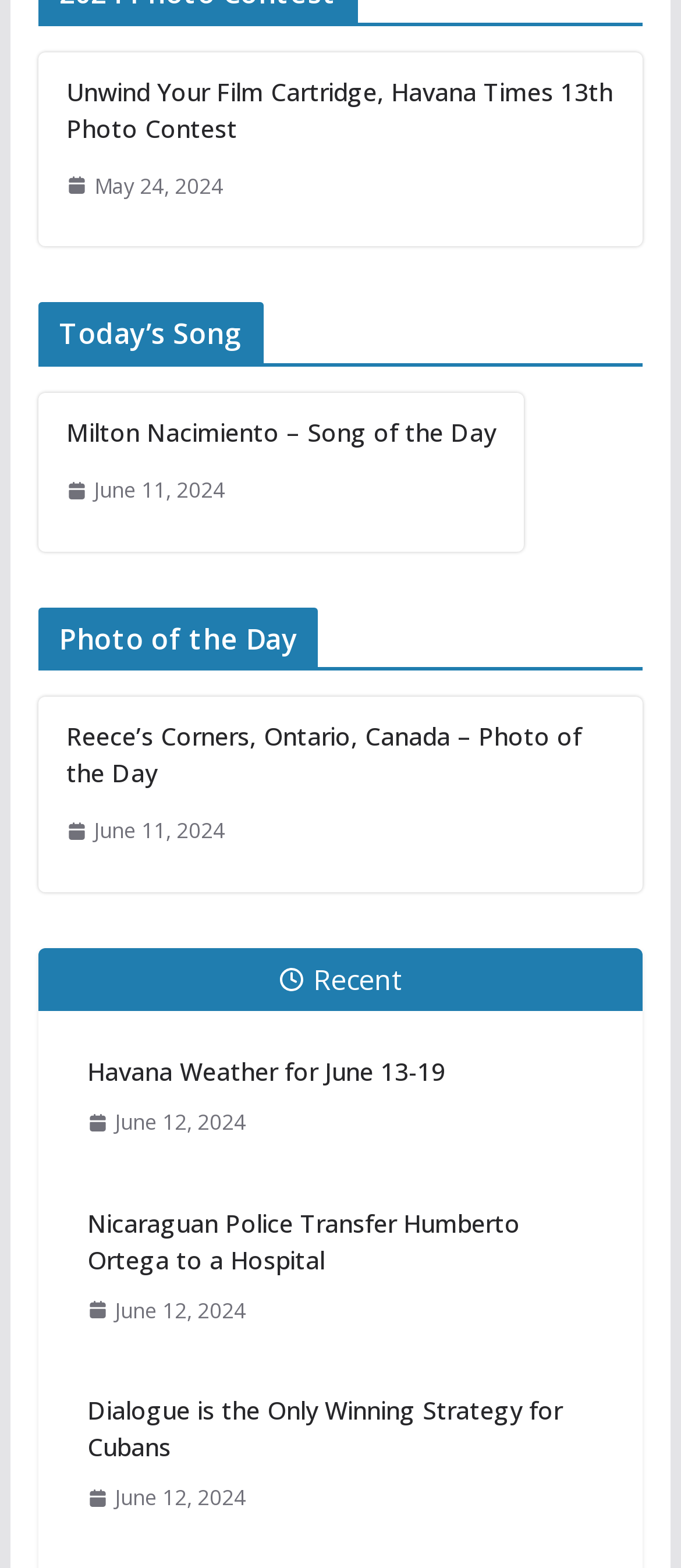By analyzing the image, answer the following question with a detailed response: What is the weather forecast for?

I found the link element 'Havana Weather for June 13-19' in the middle of the webpage, which suggests that it is the weather forecast for Havana.